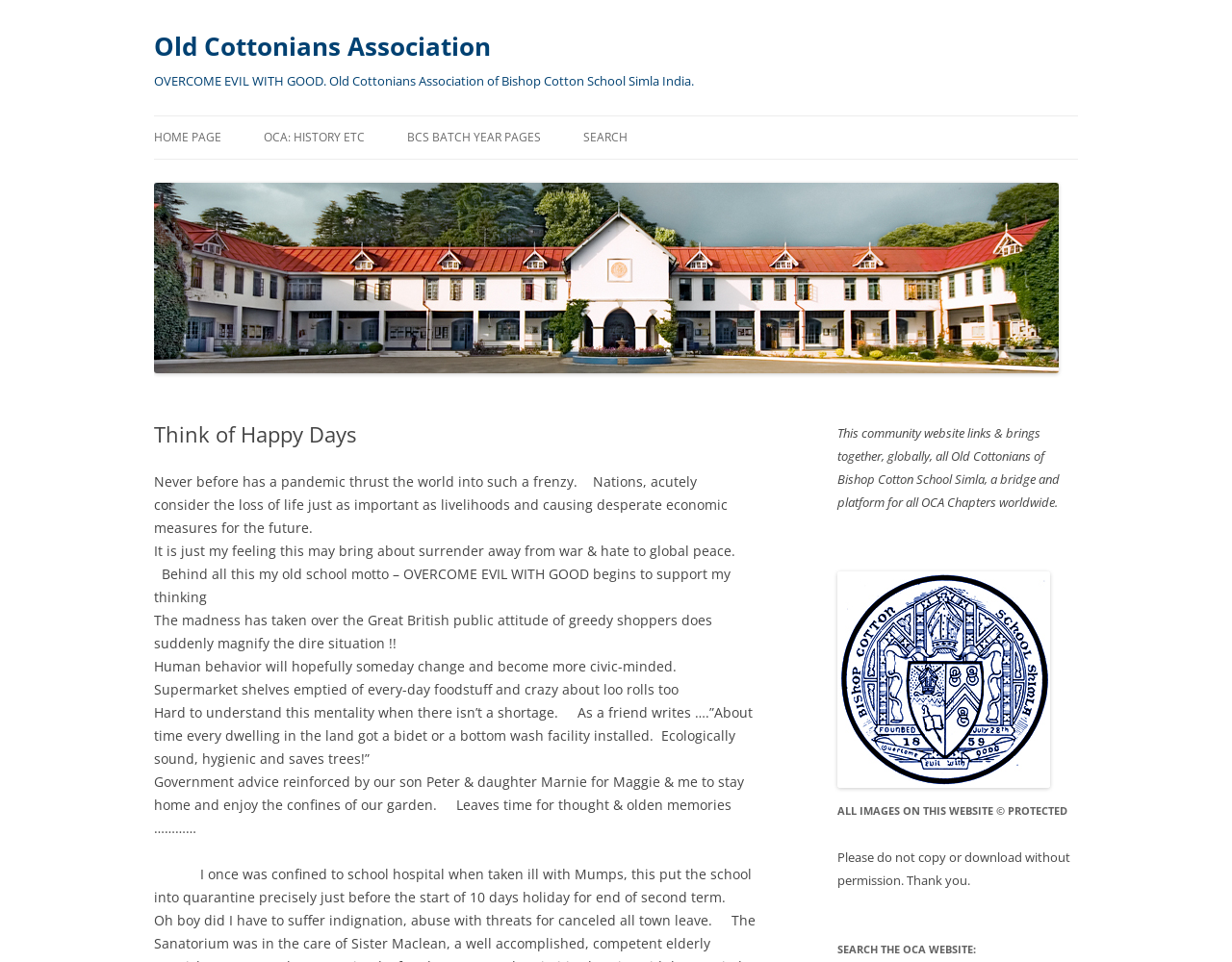Identify and provide the bounding box for the element described by: "parent_node: Old Cottonians Association".

[0.125, 0.373, 0.859, 0.392]